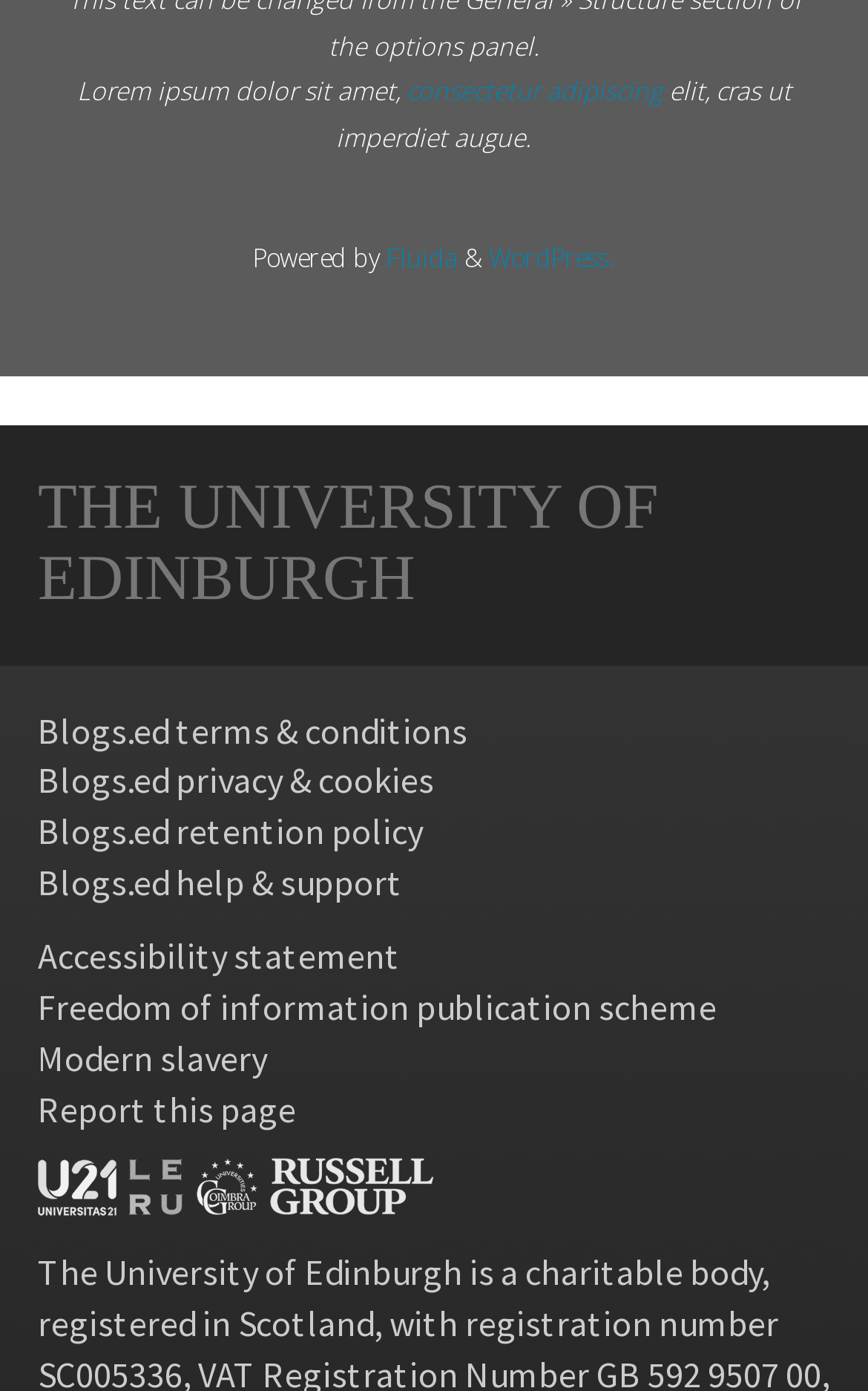What is the name of the platform powering the webpage?
Offer a detailed and exhaustive answer to the question.

I found the answer by looking at the link element with the text 'WordPress.' which is located at the bottom of the webpage, next to the 'Fluida' link.